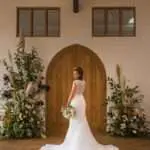Provide a comprehensive description of the image.

The image showcases a stunning wedding ceremony setup at The Malthouse Barn, located near Shrewsbury. The scene features a bride in an elegant gown, standing gracefully in front of a large, beautifully arched wooden door. This door serves as a captivating focal point and leads into a bright, welcoming space designed to host wedding ceremonies for up to 100 guests. 

Flanking the doorway are exquisite floral arrangements, adding a touch of natural beauty and enhancing the romantic ambiance. The soft lighting and rustic aesthetic of the barn create an enchanting backdrop, ideal for memorable celebrations and photo opportunities. This venue beautifully combines traditional elements with a modern touch, making it a perfect choice for any wedding style.